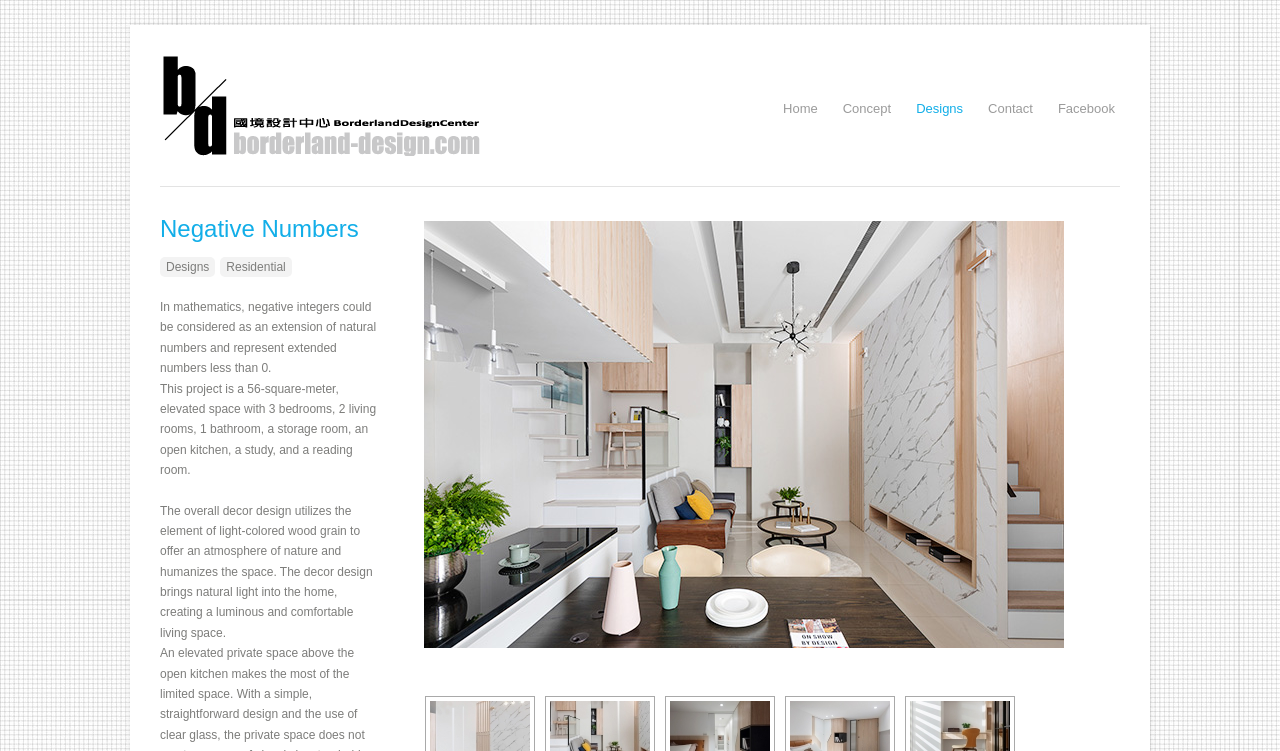Kindly provide the bounding box coordinates of the section you need to click on to fulfill the given instruction: "click on the 'Home' link".

[0.612, 0.127, 0.639, 0.16]